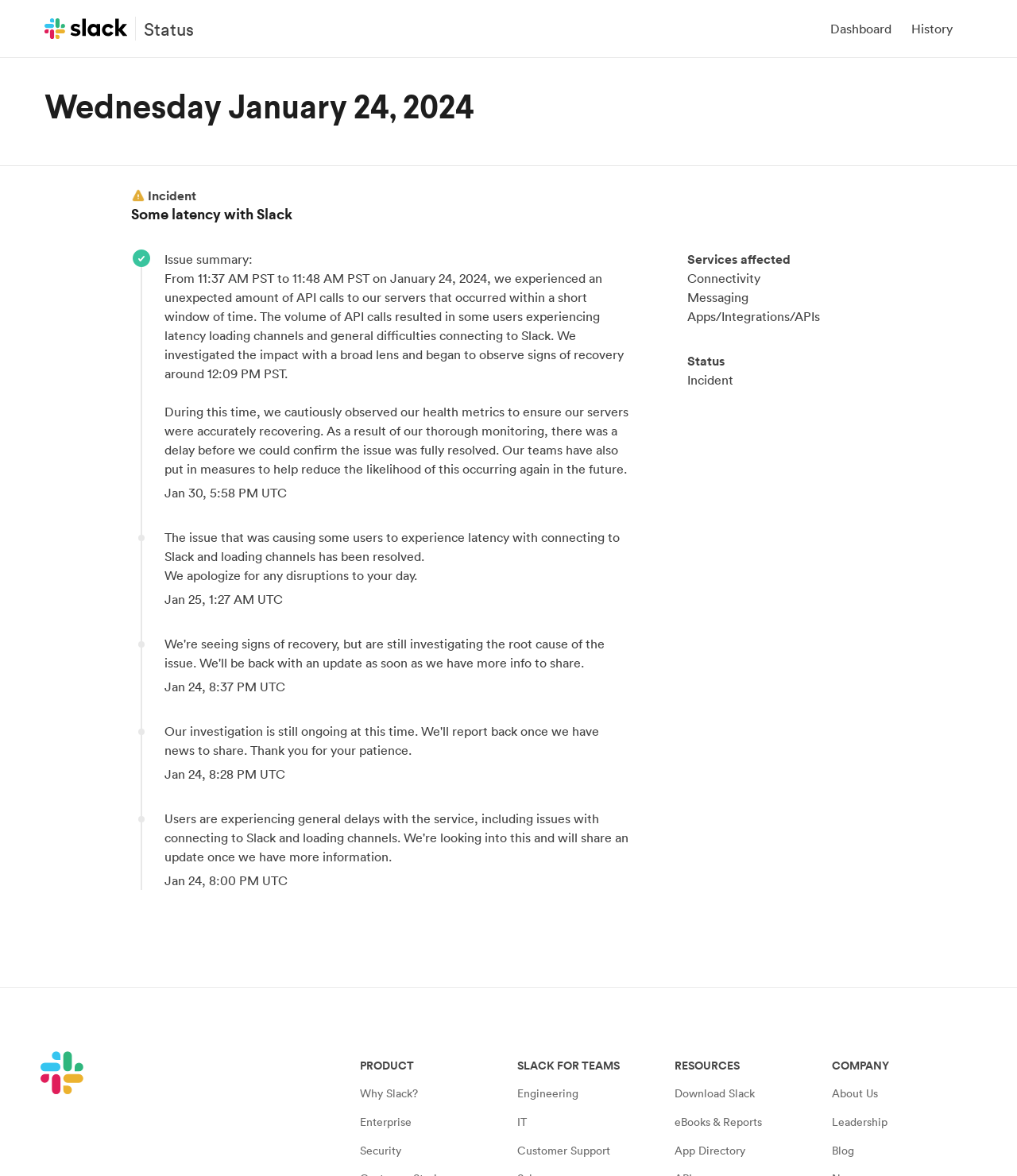Can you determine the bounding box coordinates of the area that needs to be clicked to fulfill the following instruction: "View the 'Dashboard'"?

[0.816, 0.016, 0.877, 0.032]